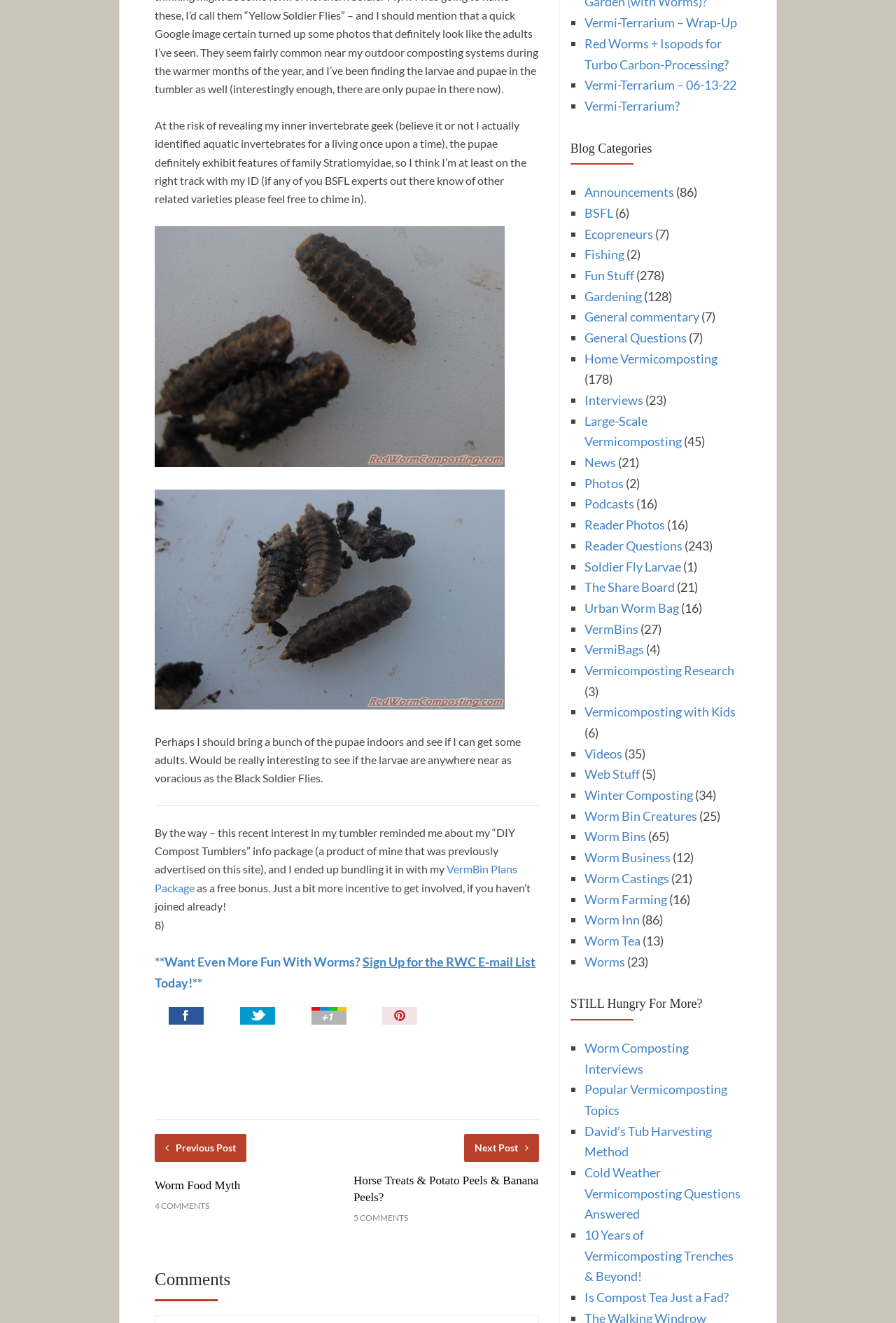What is the purpose of the 'Want Even More Fun With Worms? Sign Up for the RWC E-mail List Today!' link?
Provide an in-depth and detailed explanation in response to the question.

I inferred the purpose of the link by reading its text, which suggests that clicking on it will allow users to sign up for the RWC E-mail List.